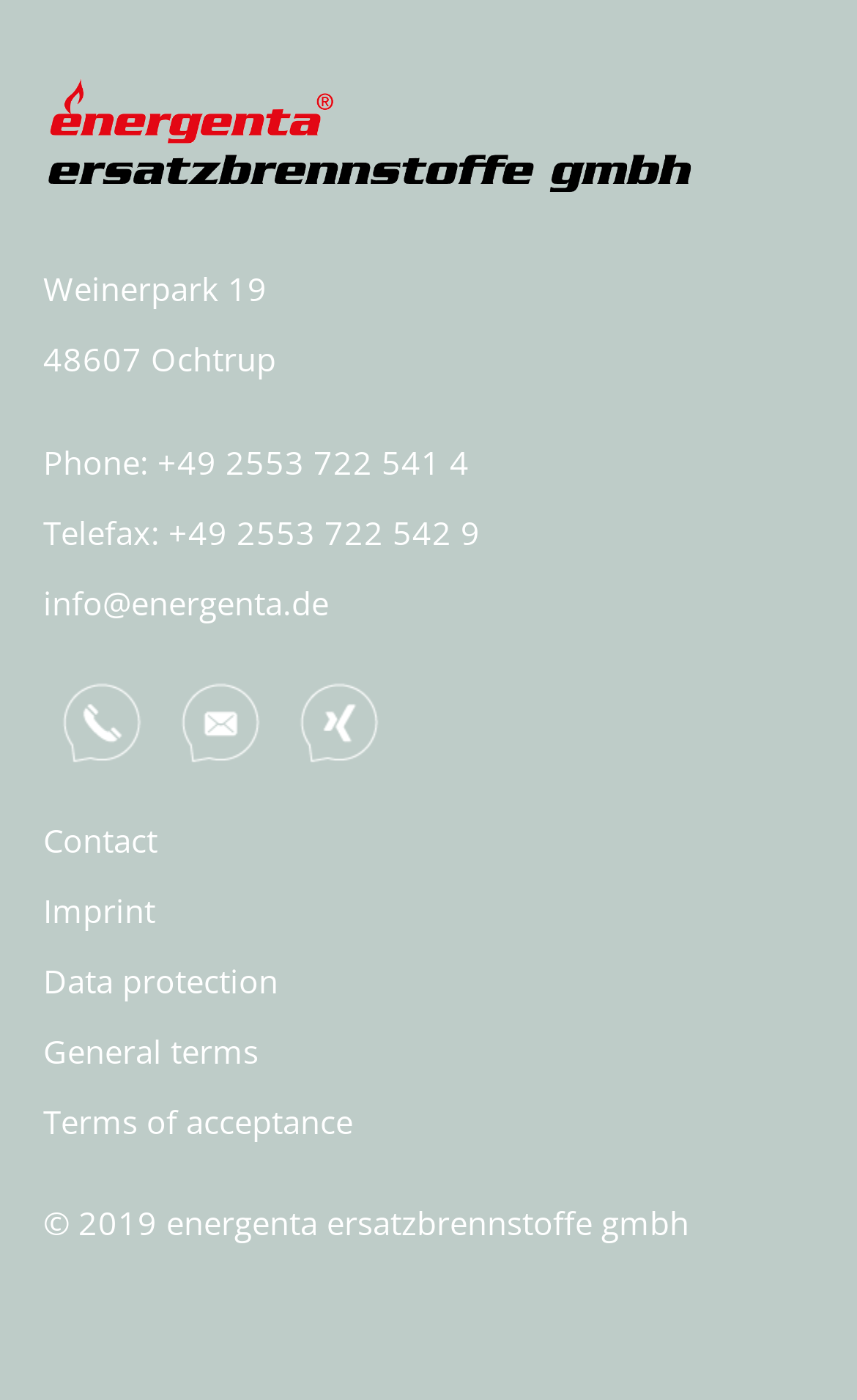Provide the bounding box coordinates for the UI element that is described as: "alt="Telefonieren"".

[0.05, 0.479, 0.178, 0.574]